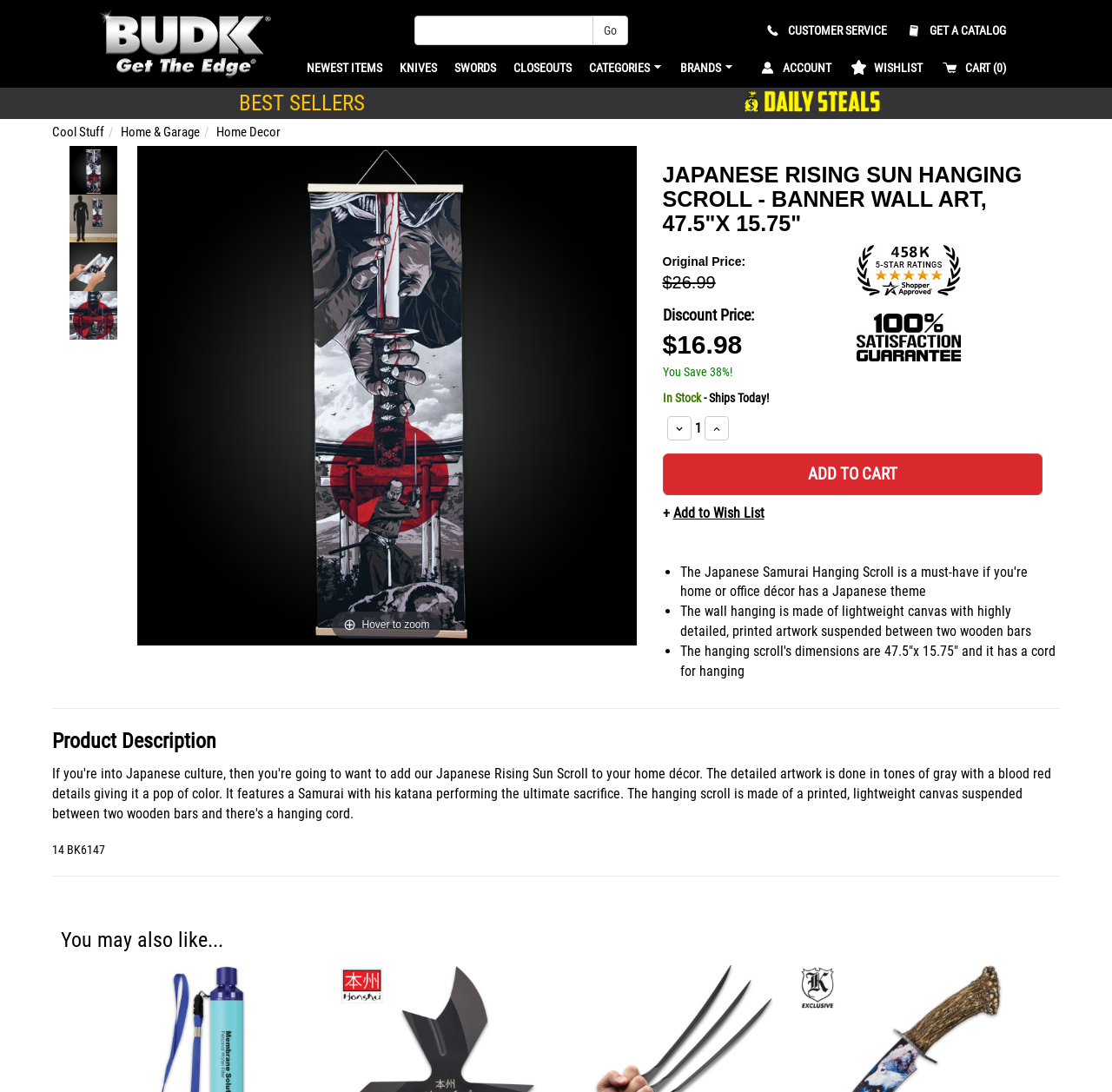Point out the bounding box coordinates of the section to click in order to follow this instruction: "Check customer service".

[0.688, 0.021, 0.797, 0.034]